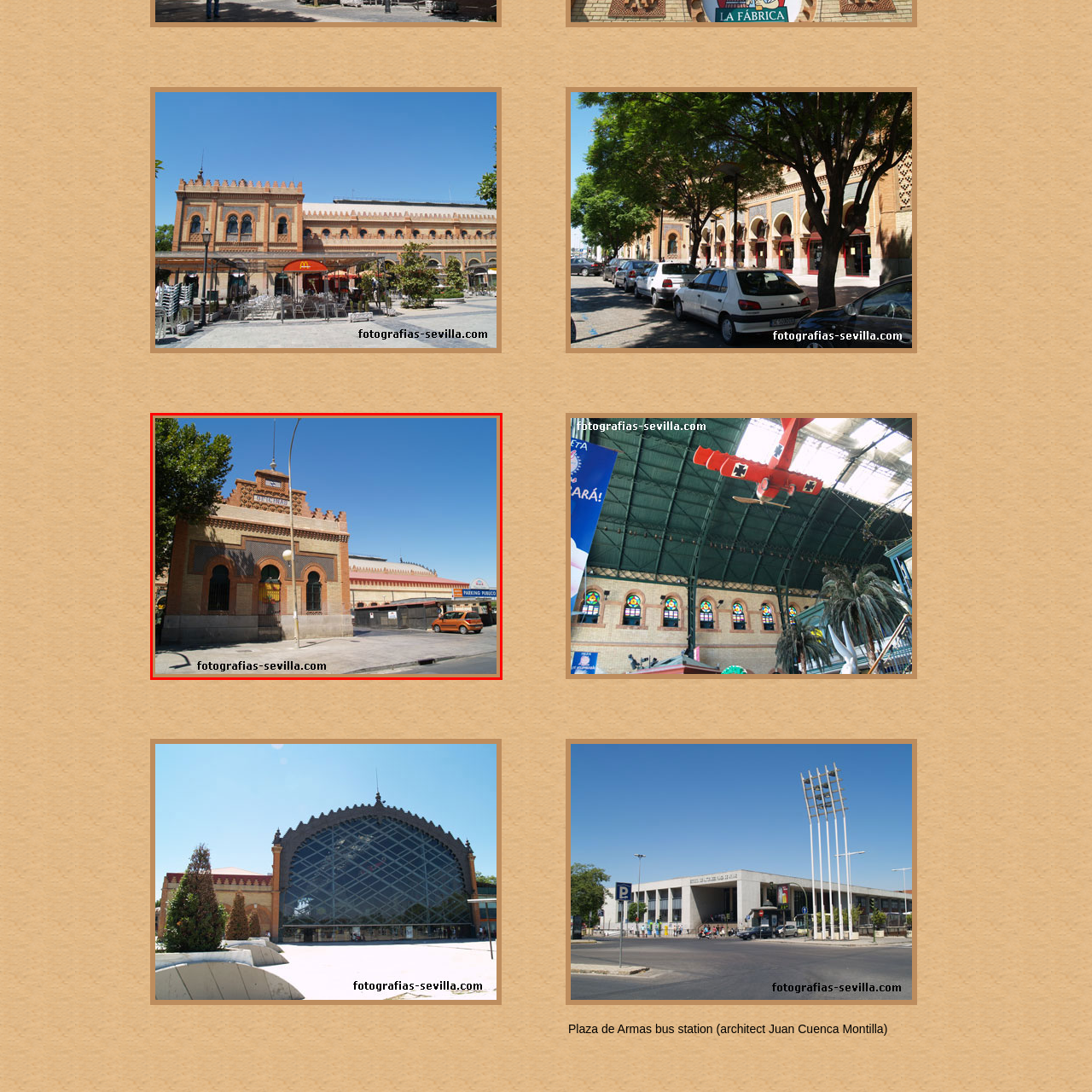Examine the red-bounded region in the image and describe it in detail.

The image showcases the Plaza de Armas shopping center, an architectural landmark that blends historical and modern design elements. In the foreground, a classic brick façade with intricate details is prominent, featuring a distinct roofline adorned with decorative elements. The building's entrance is framed by large windows, contributing to its welcoming appearance. To the right, a public parking area is visible, accommodating visitors to this bustling hub. A warm, clear blue sky serves as a backdrop, enhancing the vibrant atmosphere of the shopping center and its surroundings. The scene is lively, capturing the essence of urban life in the area.